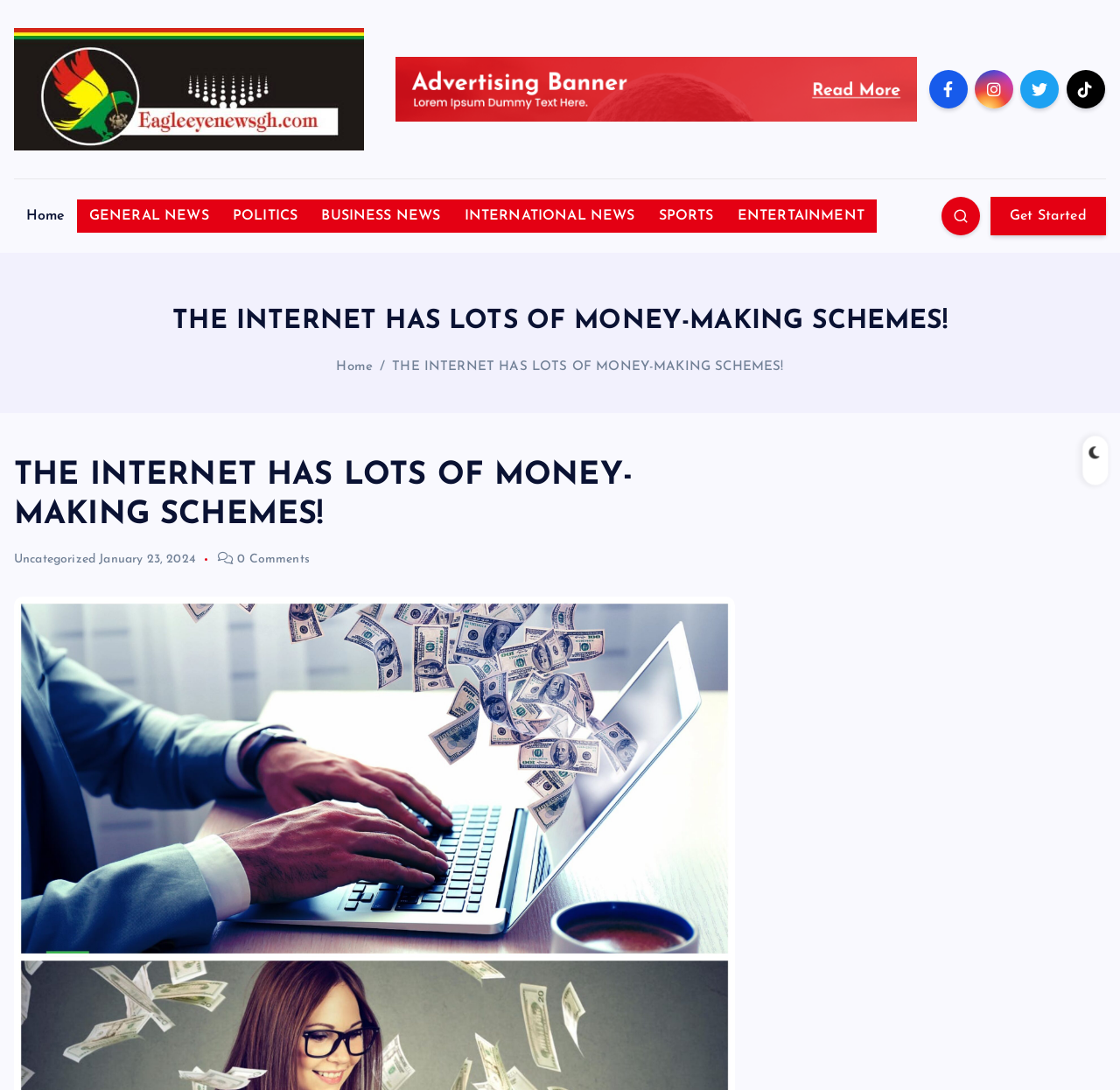Specify the bounding box coordinates of the area that needs to be clicked to achieve the following instruction: "Click the Eagle News GH Logo".

[0.012, 0.026, 0.325, 0.138]